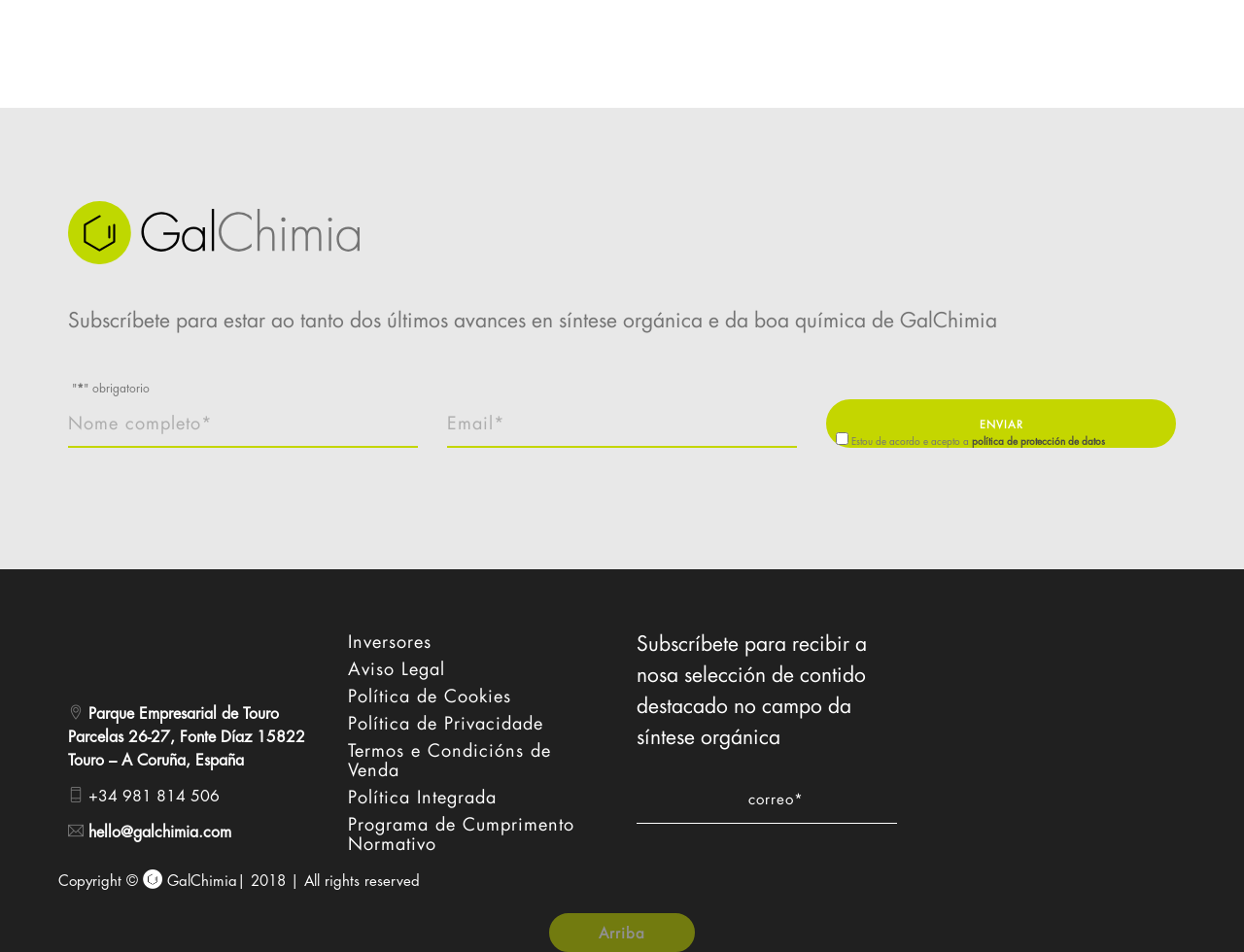Respond to the following question with a brief word or phrase:
What is the purpose of the form at the top of the webpage?

Contact form